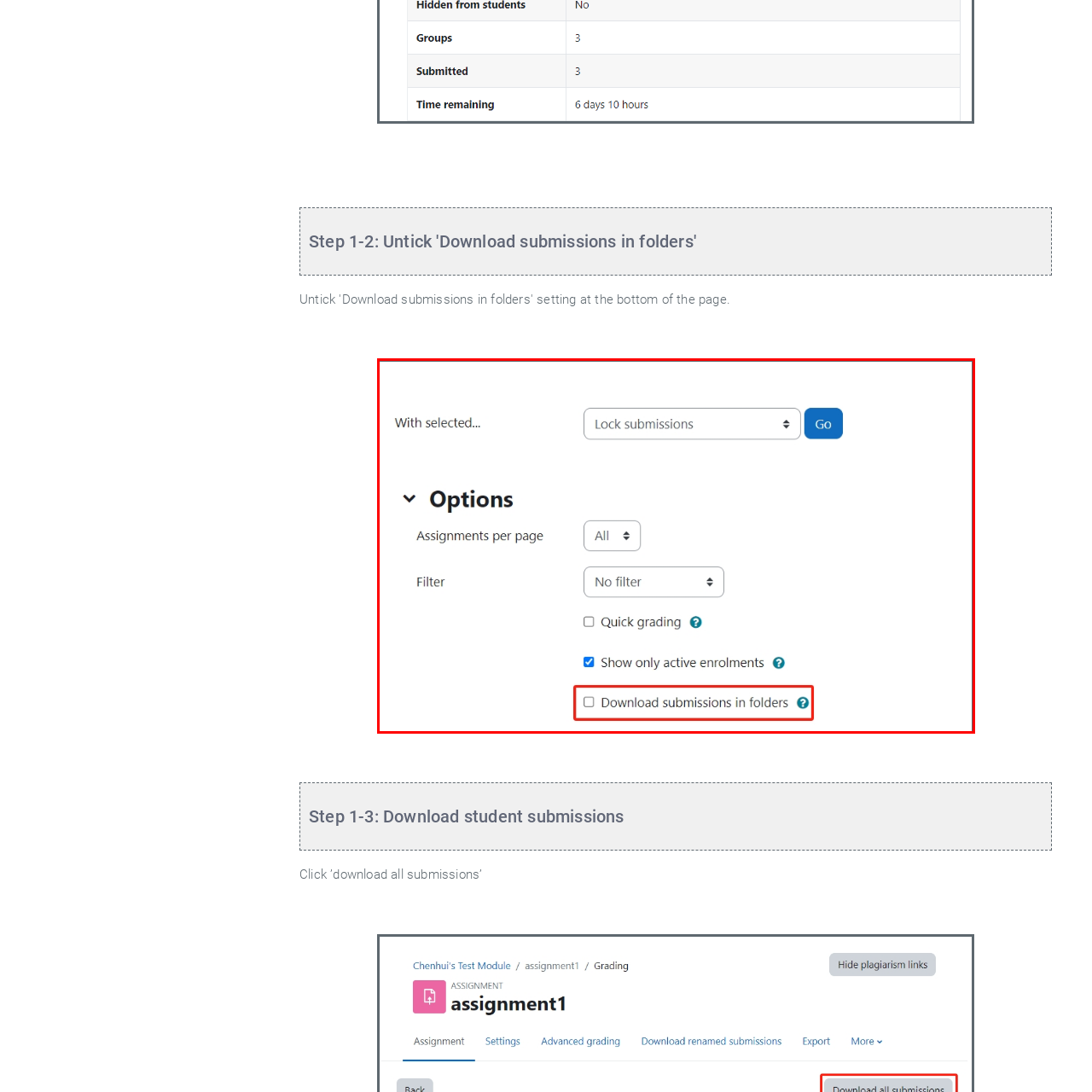Look closely at the section within the red border and give a one-word or brief phrase response to this question: 
What is the purpose of the informational question mark icon?

To provide additional context